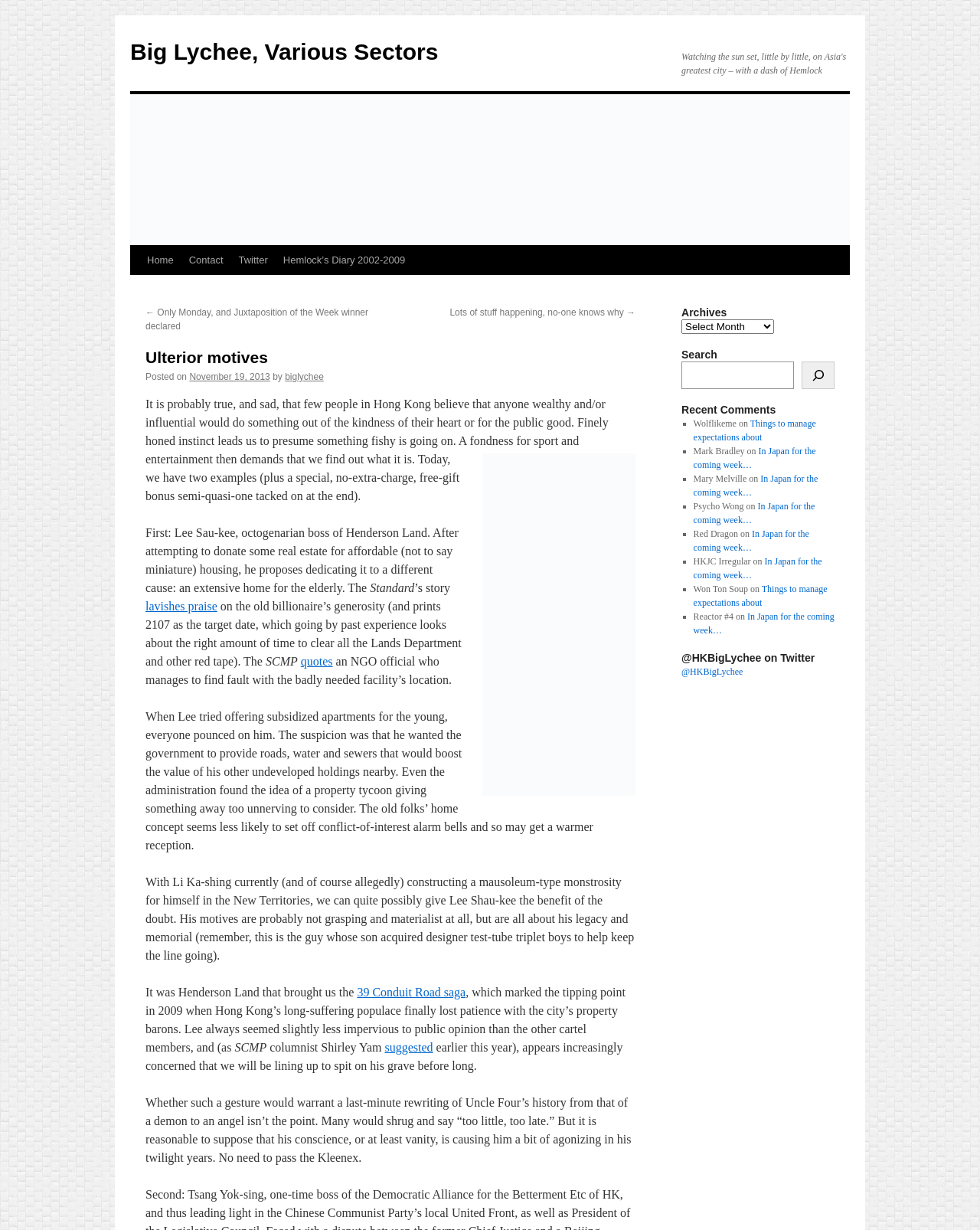Given the element description: "Skip to content", predict the bounding box coordinates of this UI element. The coordinates must be four float numbers between 0 and 1, given as [left, top, right, bottom].

[0.132, 0.199, 0.148, 0.27]